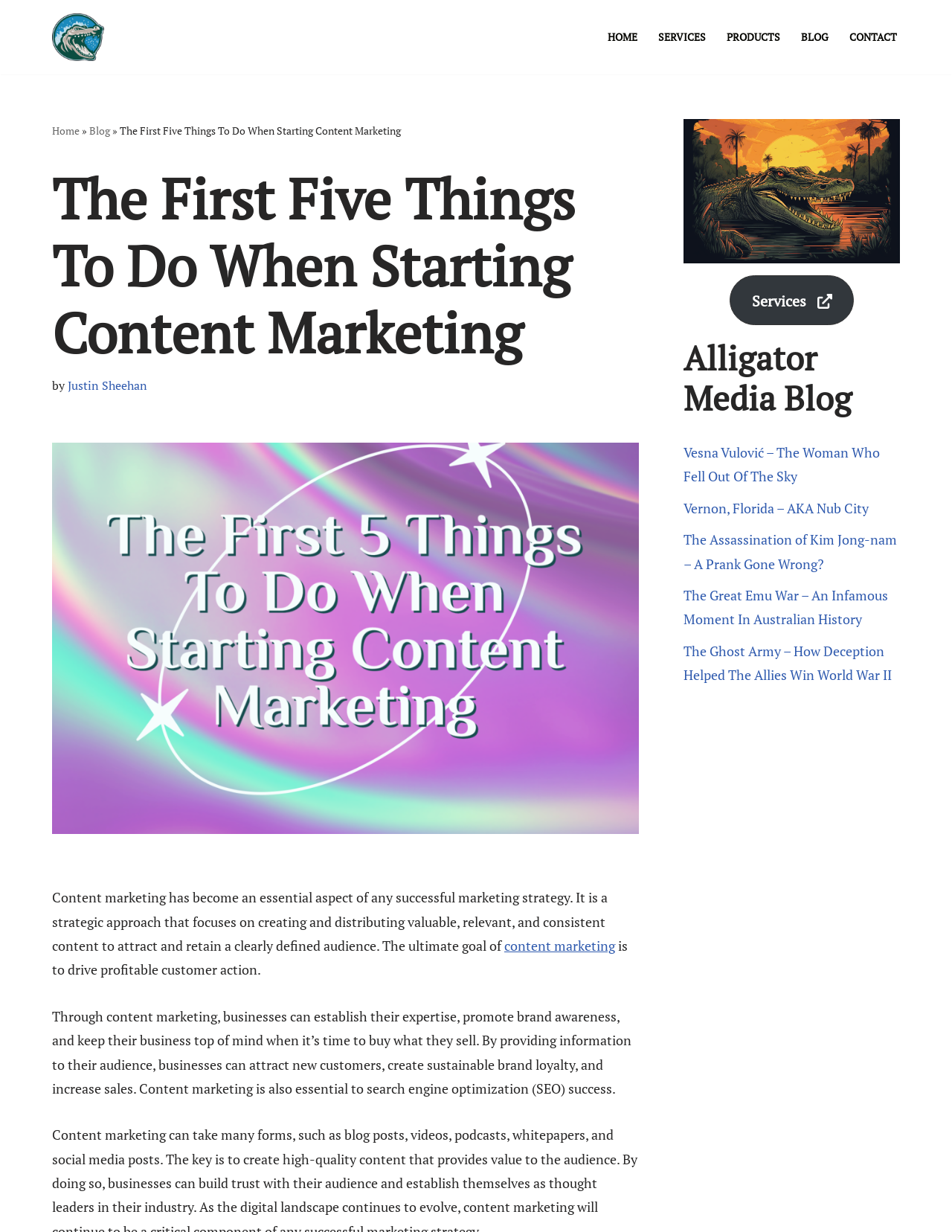Locate and generate the text content of the webpage's heading.

The First Five Things To Do When Starting Content Marketing